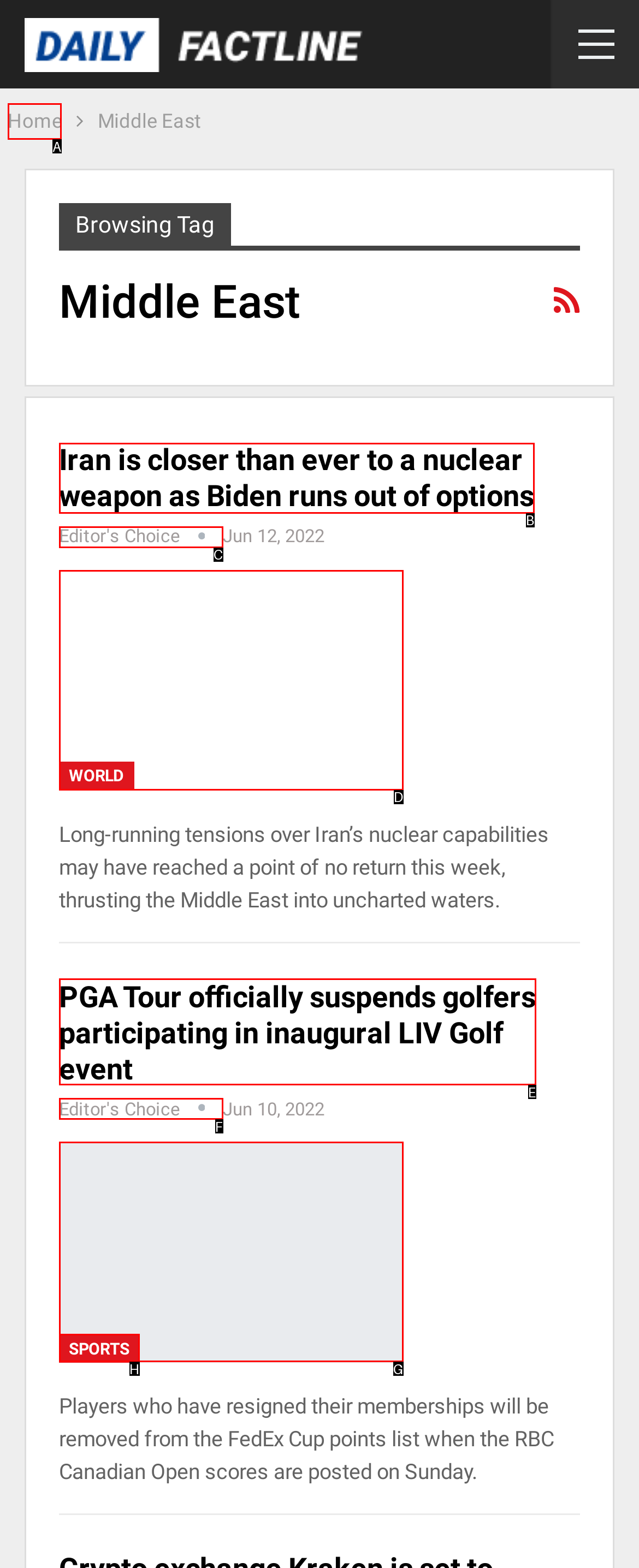Look at the highlighted elements in the screenshot and tell me which letter corresponds to the task: go to home page.

A